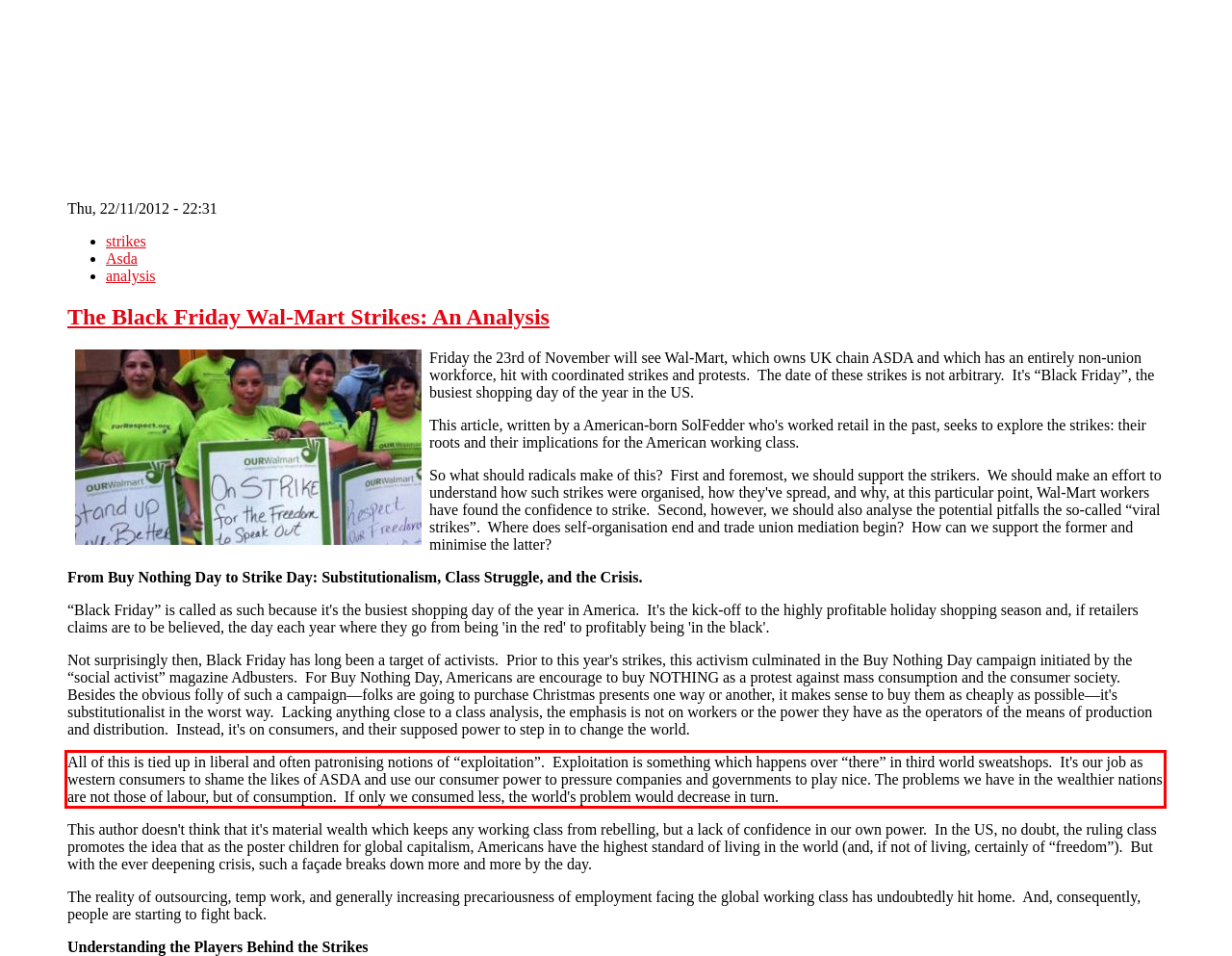Examine the webpage screenshot, find the red bounding box, and extract the text content within this marked area.

All of this is tied up in liberal and often patronising notions of “exploitation”. Exploitation is something which happens over “there” in third world sweatshops. It's our job as western consumers to shame the likes of ASDA and use our consumer power to pressure companies and governments to play nice. The problems we have in the wealthier nations are not those of labour, but of consumption. If only we consumed less, the world's problem would decrease in turn.